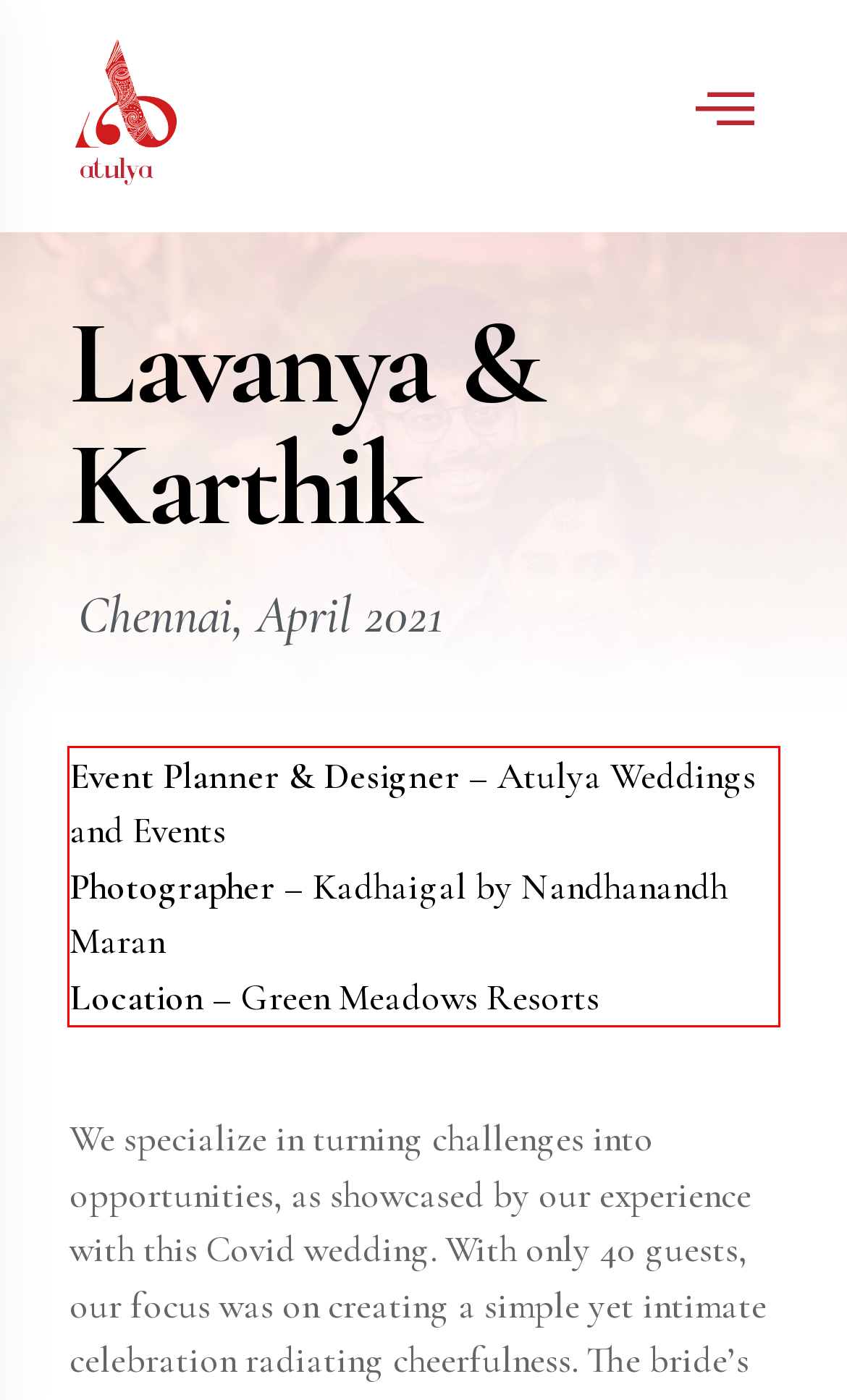You are provided with a screenshot of a webpage featuring a red rectangle bounding box. Extract the text content within this red bounding box using OCR.

Event Planner & Designer – Atulya Weddings and Events Photographer – Kadhaigal by Nandhanandh Maran Location – Green Meadows Resorts